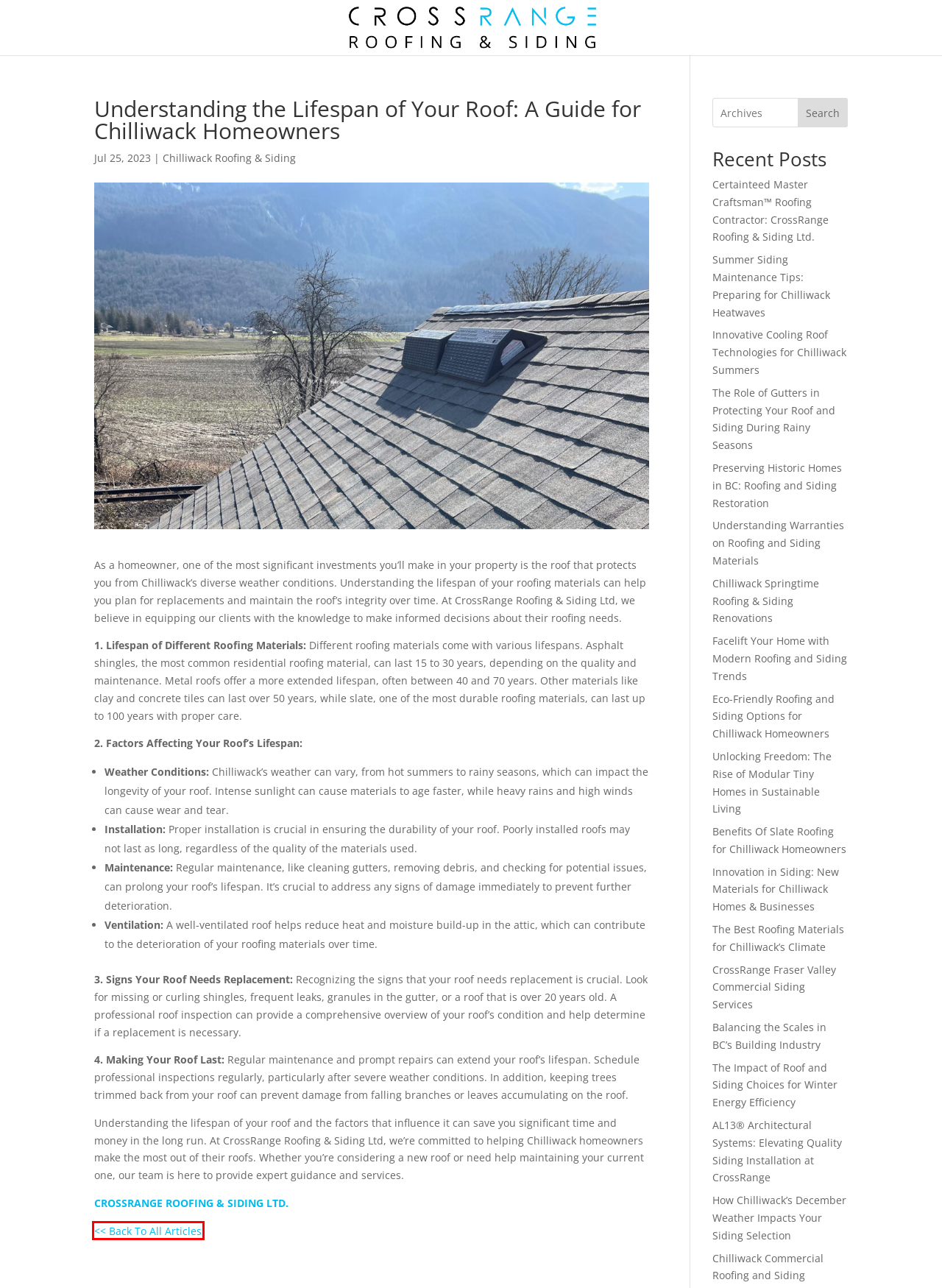Look at the screenshot of a webpage with a red bounding box and select the webpage description that best corresponds to the new page after clicking the element in the red box. Here are the options:
A. How Chilliwack’s December Weather Impacts Your Siding Selection | Chilliwack Roofers
B. CrossRange Roofing & Siding Ltd. | Chilliwack Roofing Company | Home
C. Innovative Cooling Roof Technologies for Chilliwack Summers | Chilliwack Roofers
D. Unlocking Freedom: The Rise of Modular Tiny Homes in Sustainable Living | Chilliwack Roofers
E. Understanding Warranties on Roofing and Siding Materials | Chilliwack Roofers
F. Innovation in Siding: New Materials for Chilliwack Homes & Businesses | Chilliwack Roofers
G. The Best Roofing Materials for Chilliwack’s Climate | Chilliwack Roofers
H. Chilliwack Roofers | Fraser Valley Roofing & Siding

H